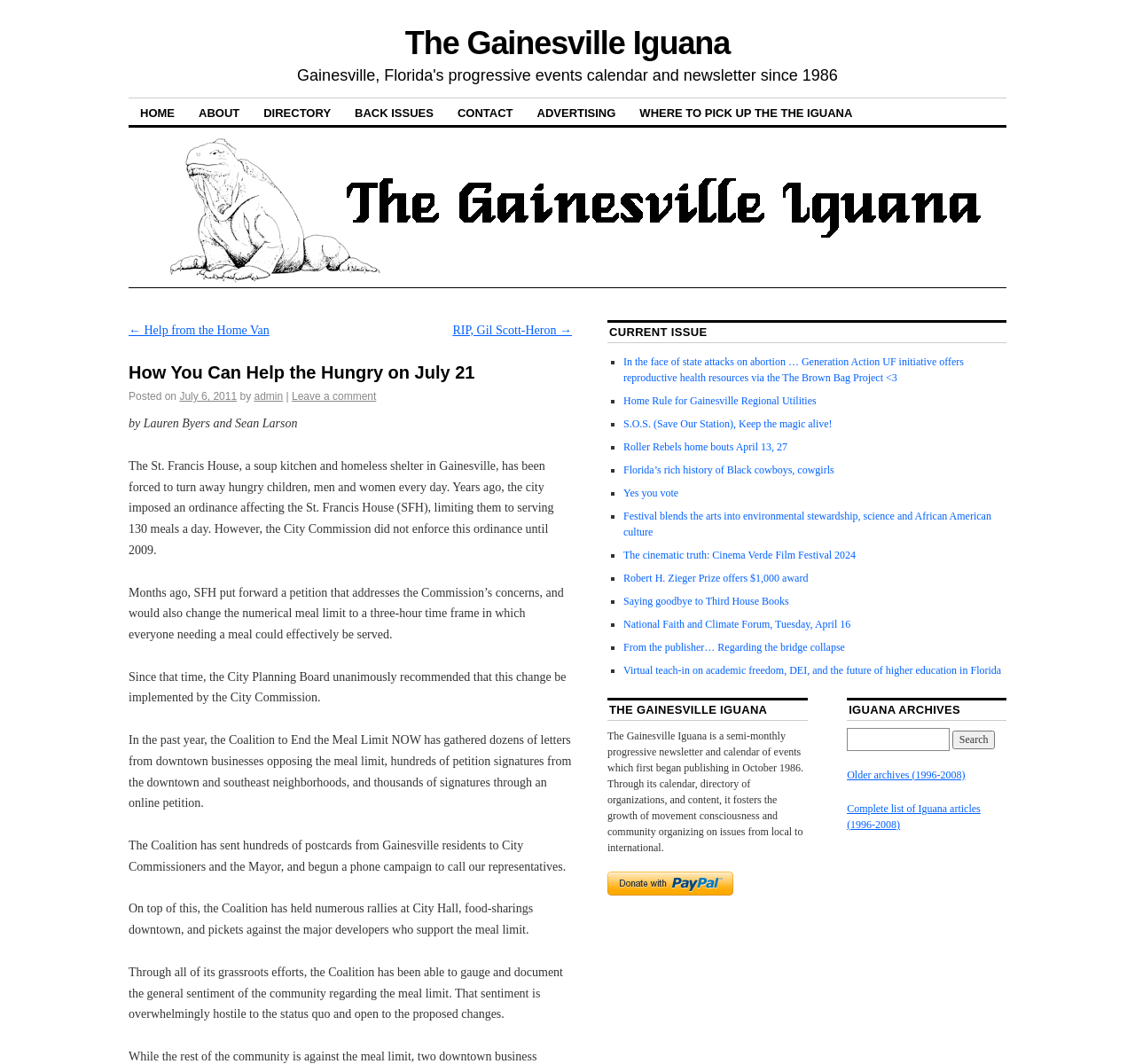Find the bounding box coordinates of the element you need to click on to perform this action: 'View the current issue'. The coordinates should be represented by four float values between 0 and 1, in the format [left, top, right, bottom].

[0.535, 0.301, 0.887, 0.322]